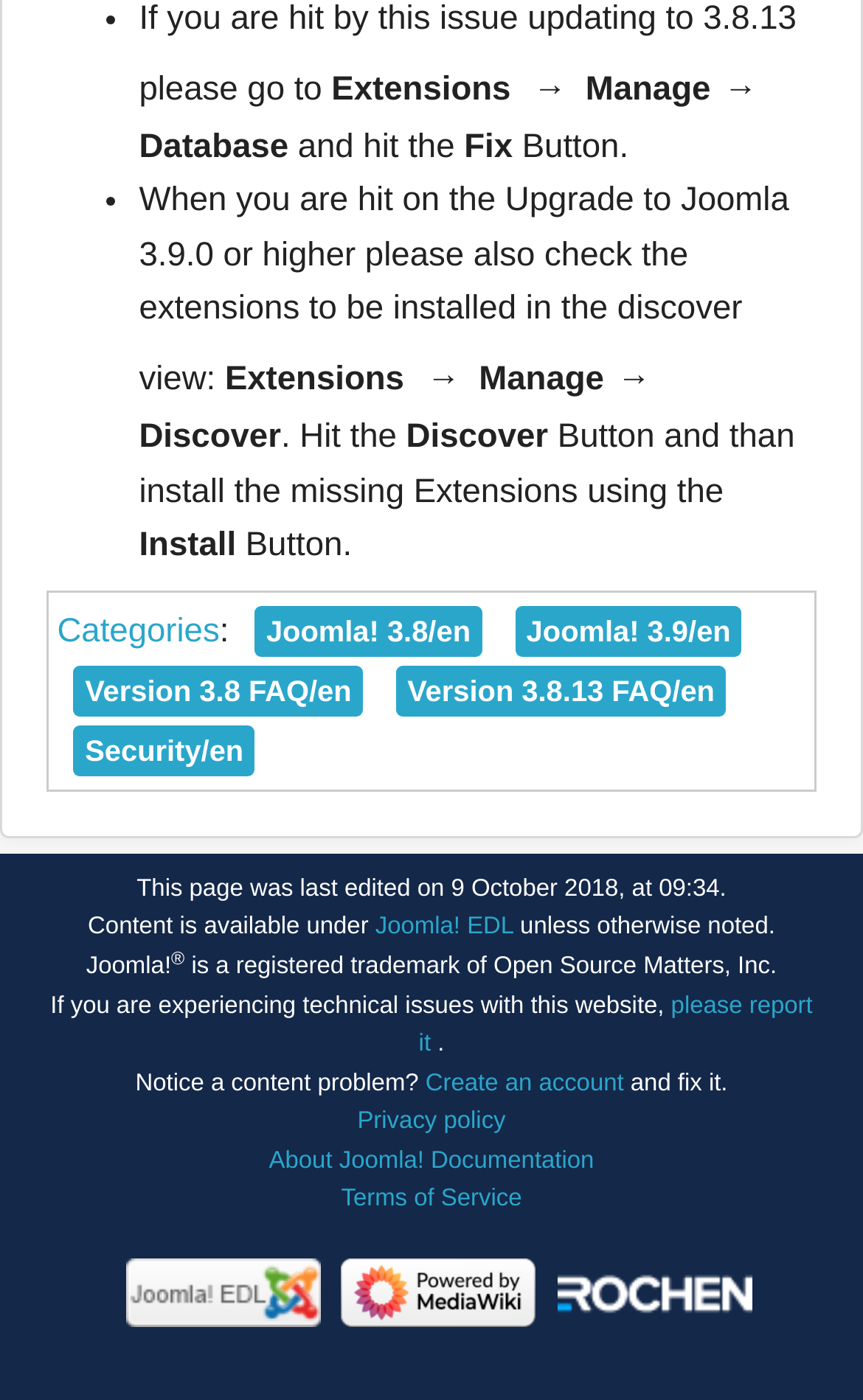What is the license under which the content is available?
Refer to the screenshot and respond with a concise word or phrase.

Joomla! EDL